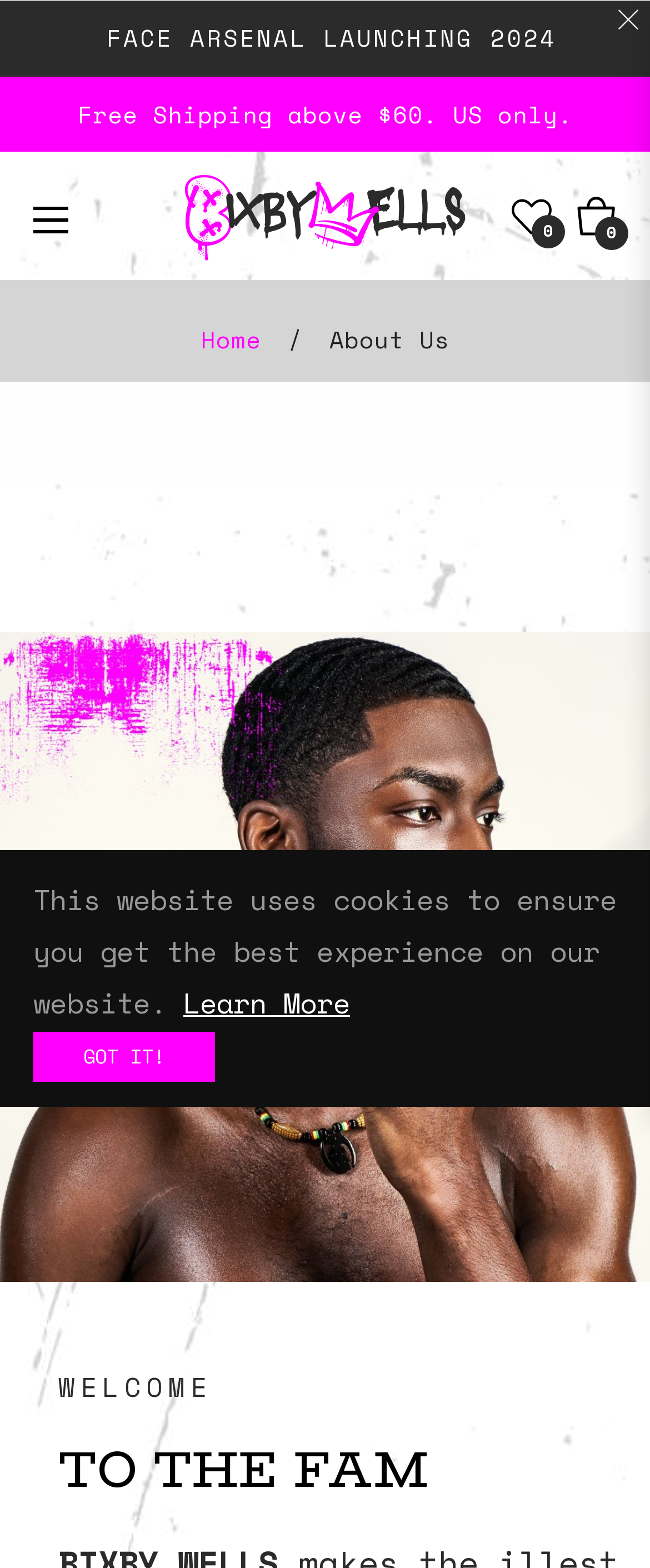Respond to the question with just a single word or phrase: 
What is the brand name of the online shop?

Bixby Wells